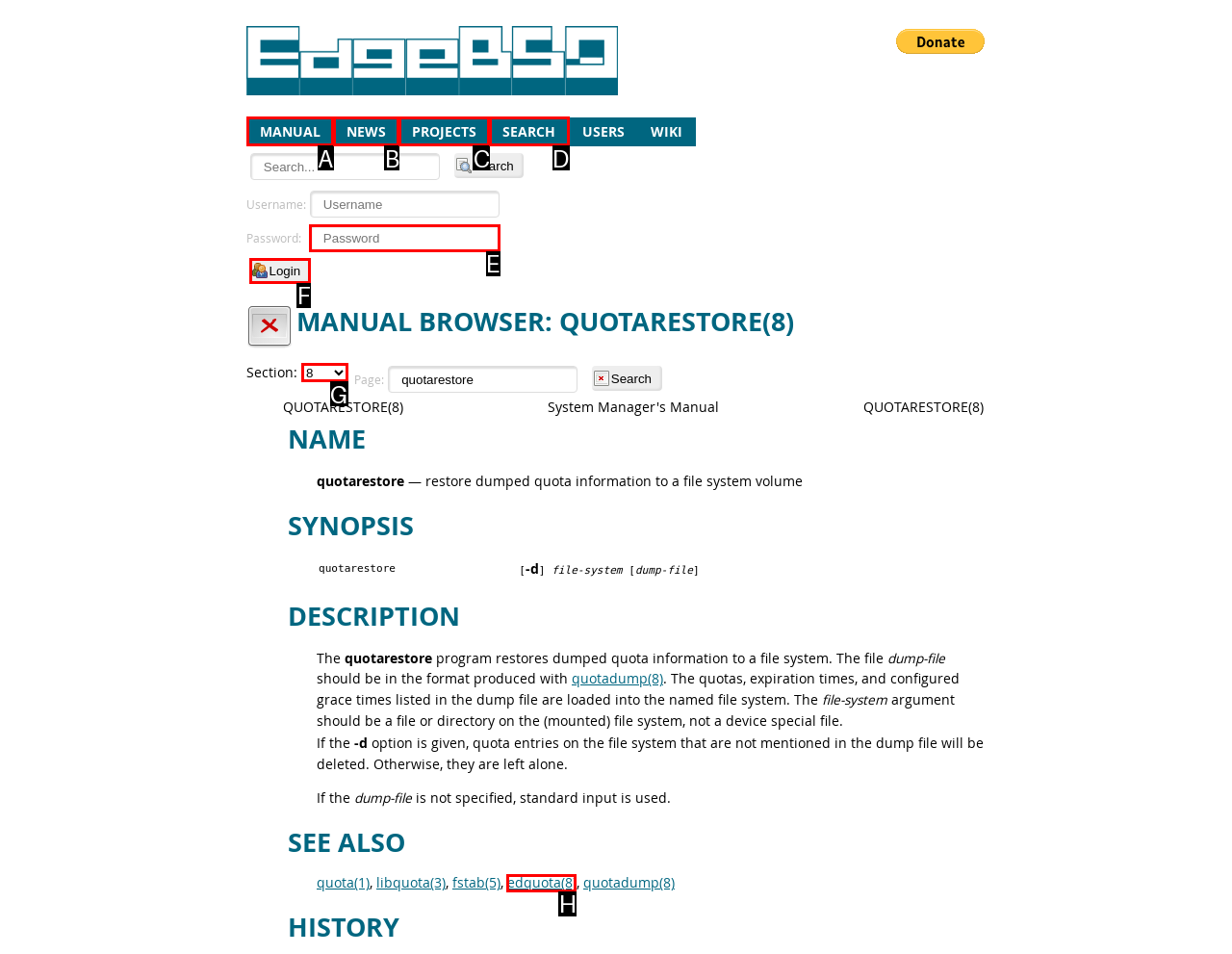Select the appropriate HTML element that needs to be clicked to finish the task: Click on Frisbee Golf
Reply with the letter of the chosen option.

None